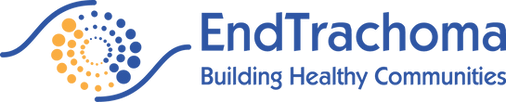Detail the scene depicted in the image with as much precision as possible.

This image features the logo of "EndTrachoma," an initiative focused on eliminating trachoma, an infectious disease that affects the eyes and can lead to blindness. The logo prominently displays the name "EndTrachoma" in bold blue text, accompanied by a colorful spiral design that symbolizes health and community support. Beneath the name, the tagline "Building Healthy Communities" emphasizes the organization's commitment to improving public health and fostering well-being in communities affected by trachoma. The use of vibrant colors in the design reflects a message of hope and positivity, aligning with the initiative's goal of promoting hygiene and preventing disease spread.